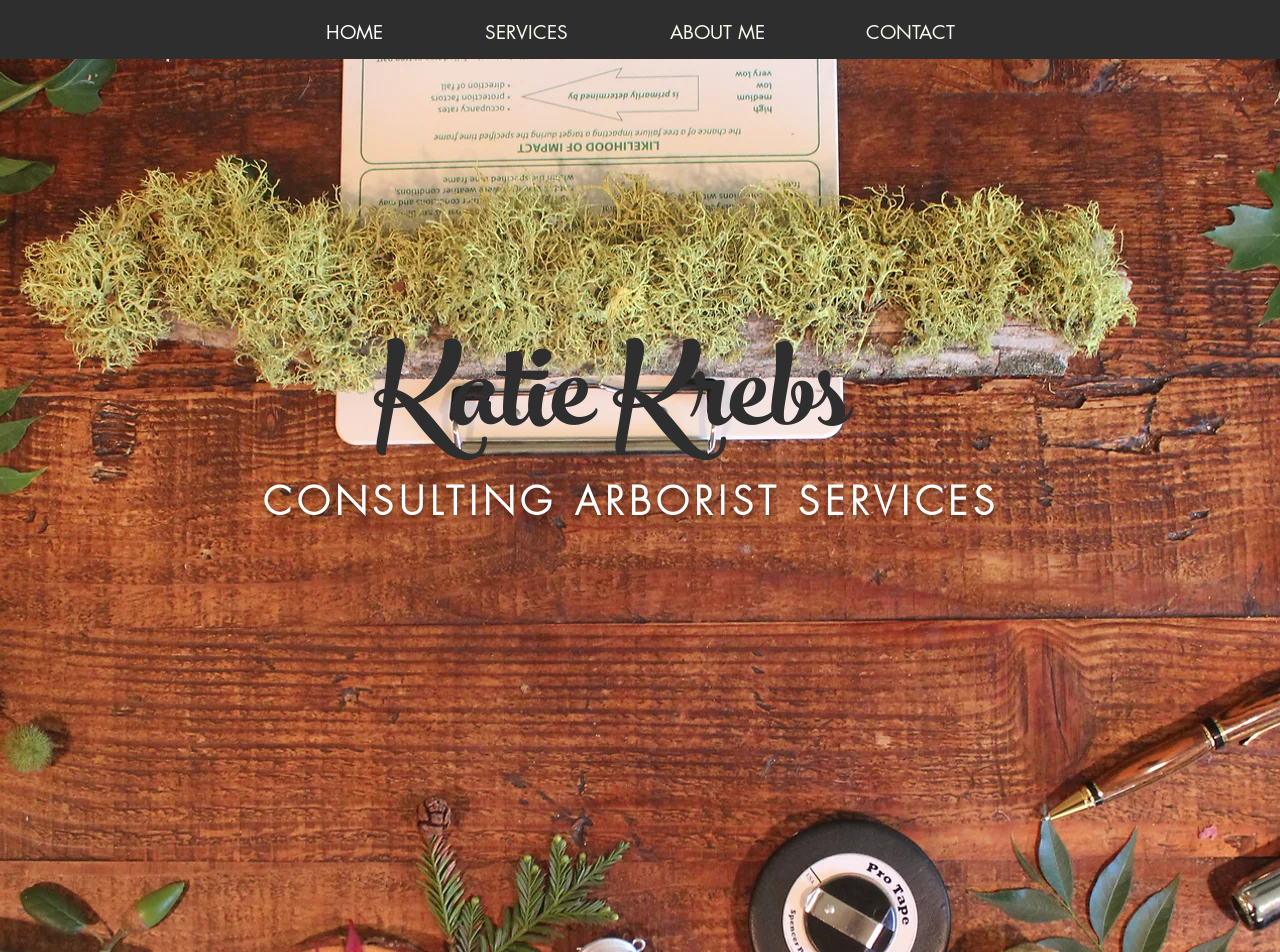Analyze and describe the webpage in a detailed narrative.

The webpage is about Katie Krebs, a consulting arborist offering services in the San Francisco Bay Area, California. At the top of the page, there is a navigation menu with four links: "HOME", "SERVICES", "ABOUT ME", and "CONTACT", which are evenly spaced and take up about two-thirds of the page width.

Below the navigation menu, there are two headings. The first heading, "Katie Krebs", is positioned slightly to the right of the center of the page and has a link with the same text. The second heading, "CONSULTING ARBORIST SERVICES", is positioned slightly to the left of the center of the page and is followed by a smaller heading with a non-breaking space character. These headings take up about half of the page height.

There are no images on the page. The overall content is concise and focused on providing basic information about Katie Krebs' consulting arborist services.